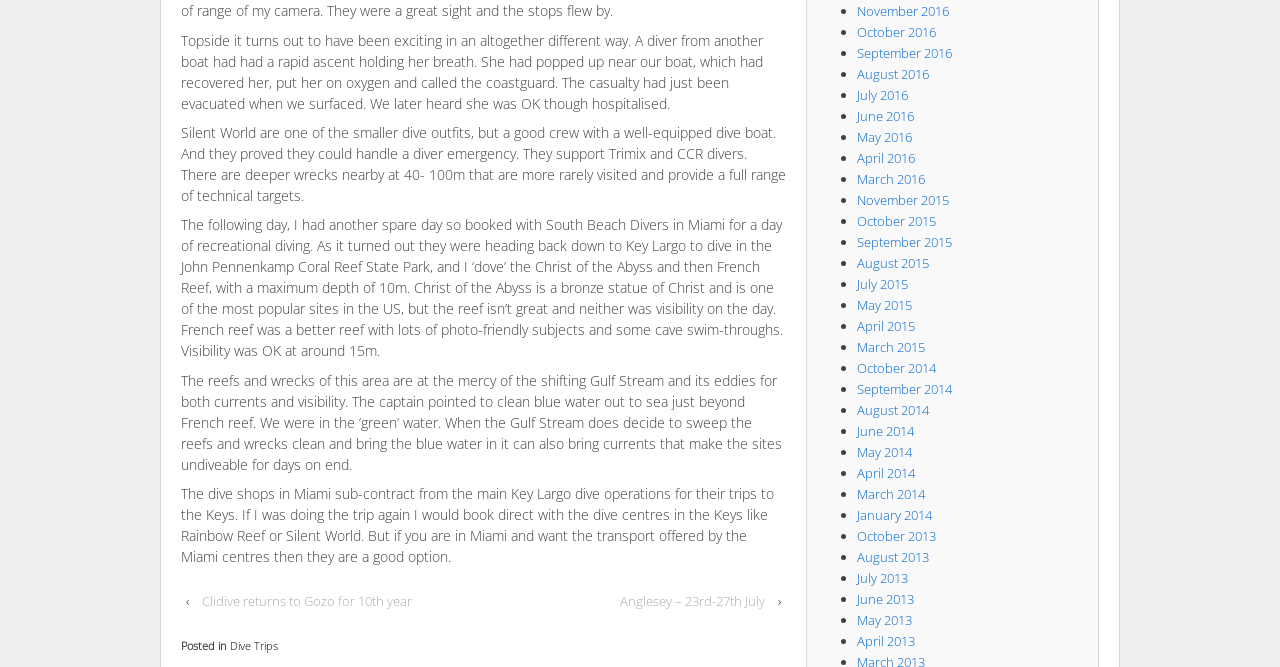Find the bounding box coordinates of the clickable region needed to perform the following instruction: "Click on 'Clidive returns to Gozo for 10th year'". The coordinates should be provided as four float numbers between 0 and 1, i.e., [left, top, right, bottom].

[0.15, 0.882, 0.33, 0.921]